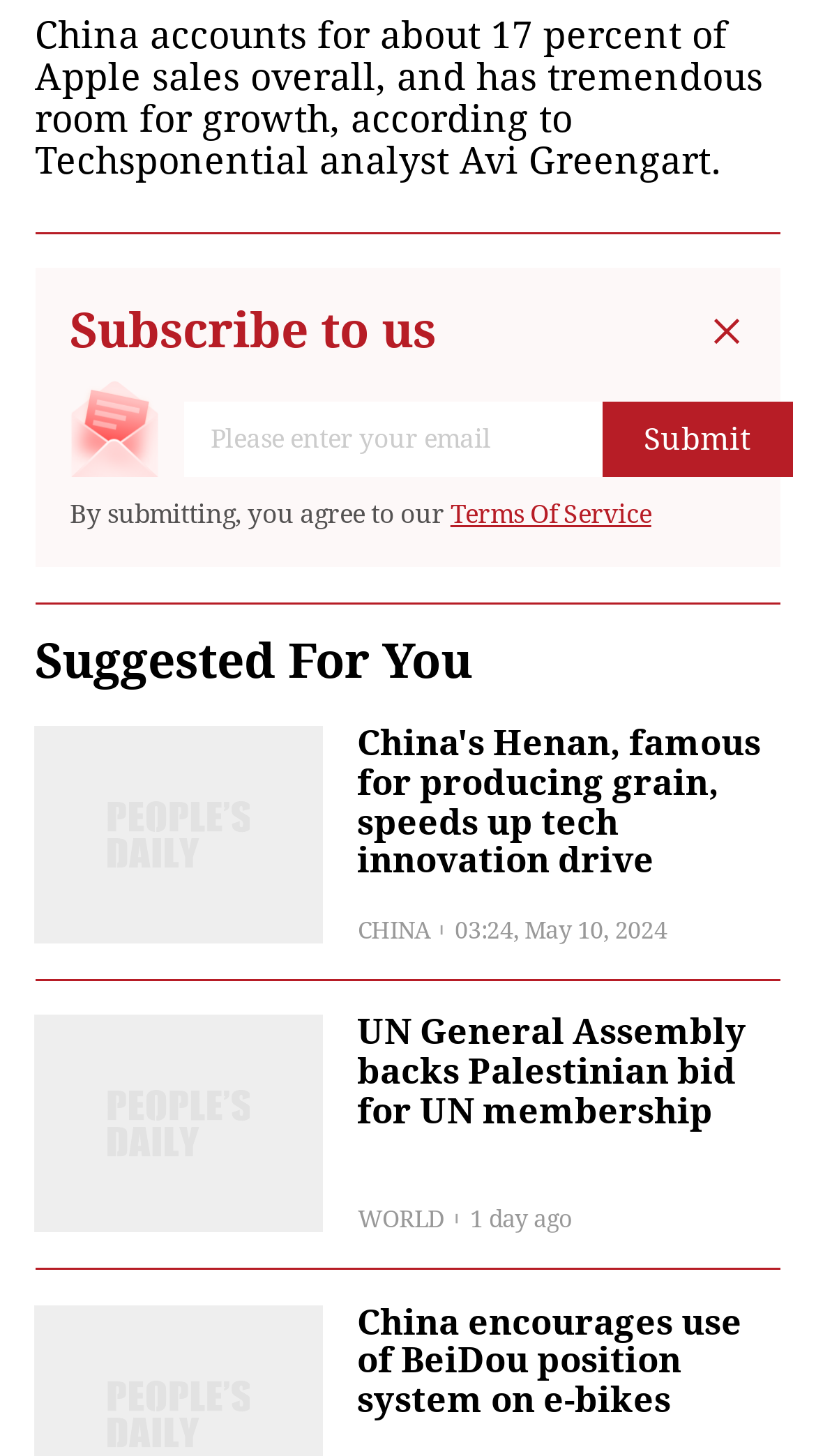Answer the question in one word or a short phrase:
How old is the second suggested article?

1 day ago